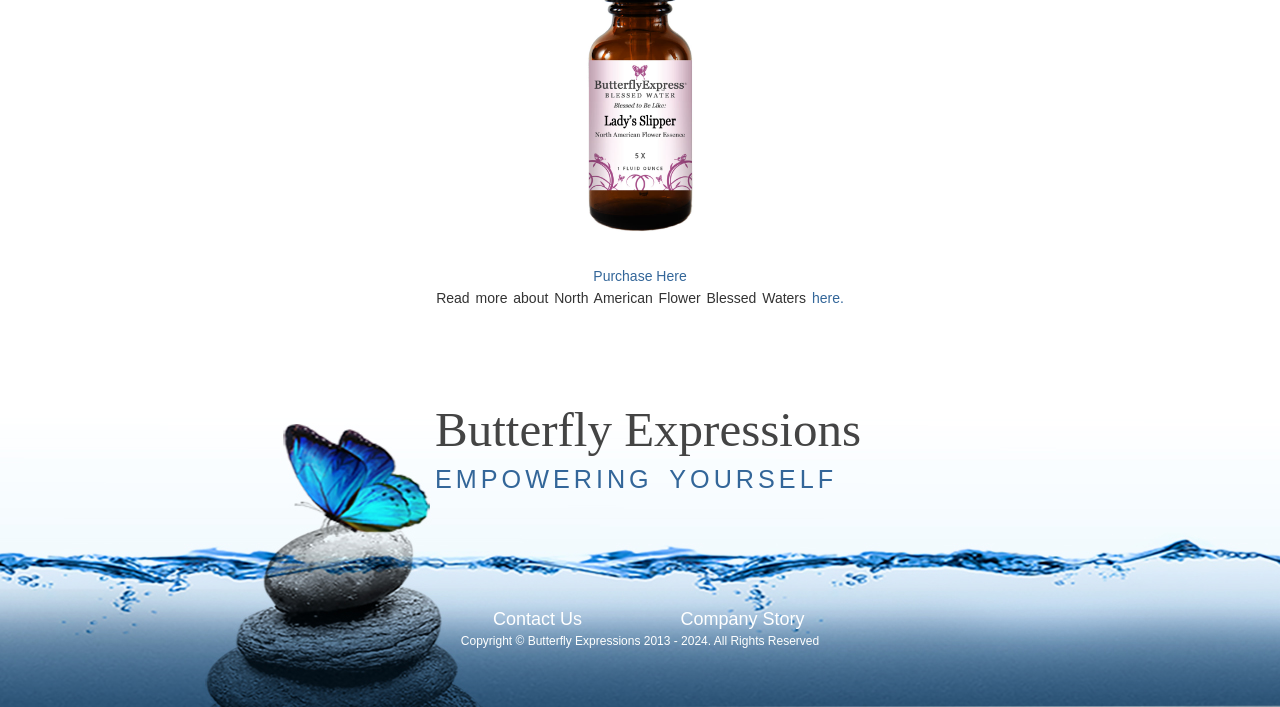Determine the bounding box of the UI element mentioned here: "here.". The coordinates must be in the format [left, top, right, bottom] with values ranging from 0 to 1.

[0.634, 0.41, 0.659, 0.433]